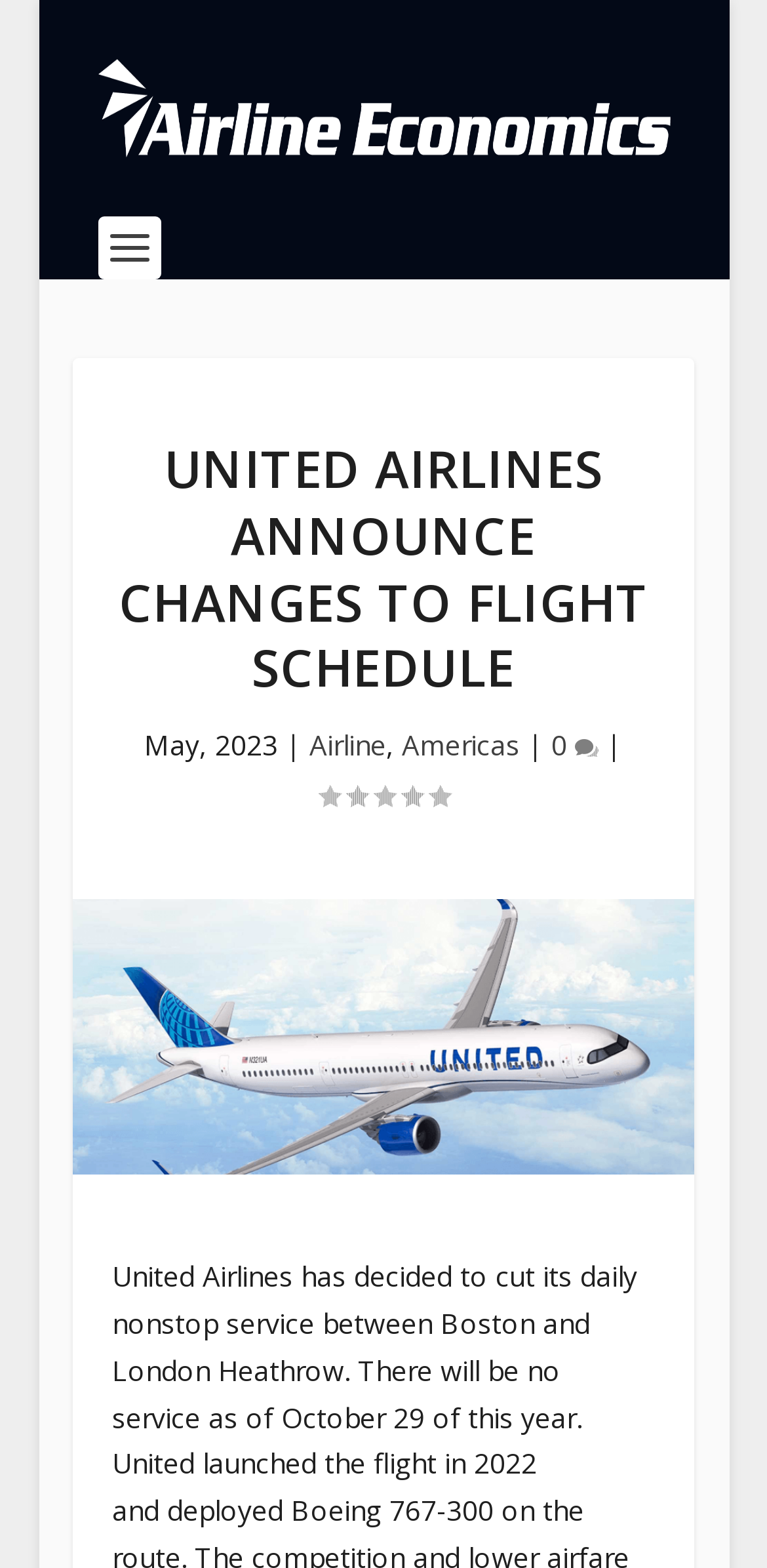Please answer the following question as detailed as possible based on the image: 
How many comments does the news article have?

I found the comment count by looking at the generic element with the description 'comment count' which is located next to the link element with the text content '0 ', and it indicates that the news article has 0 comments.